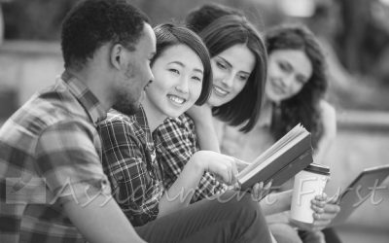With reference to the image, please provide a detailed answer to the following question: How many students are in the group?

The caption explicitly states that there are four students in the group, consisting of one young woman at the center and three others flanking her.